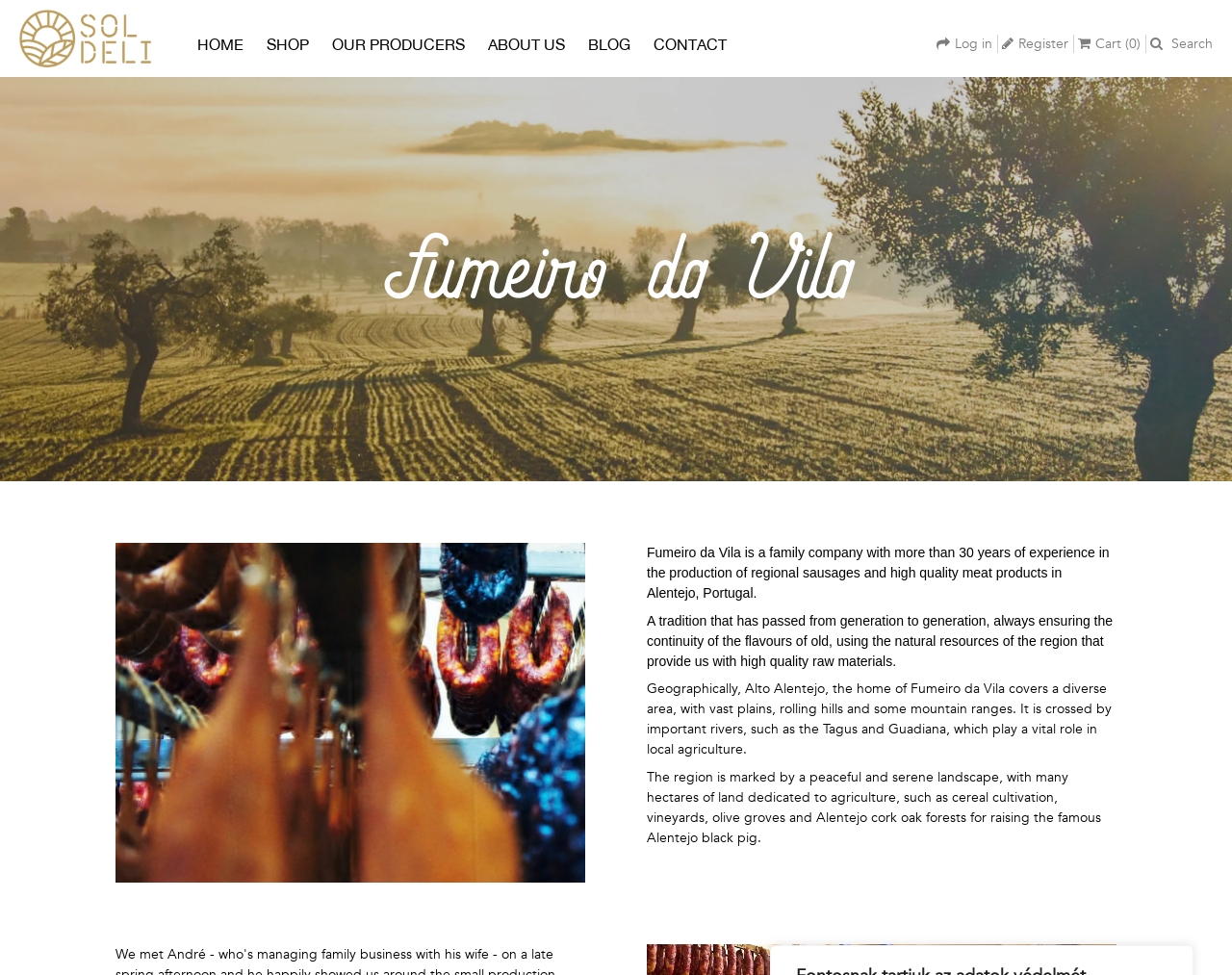Please identify the bounding box coordinates of the element's region that needs to be clicked to fulfill the following instruction: "View the shop". The bounding box coordinates should consist of four float numbers between 0 and 1, i.e., [left, top, right, bottom].

[0.216, 0.036, 0.251, 0.054]